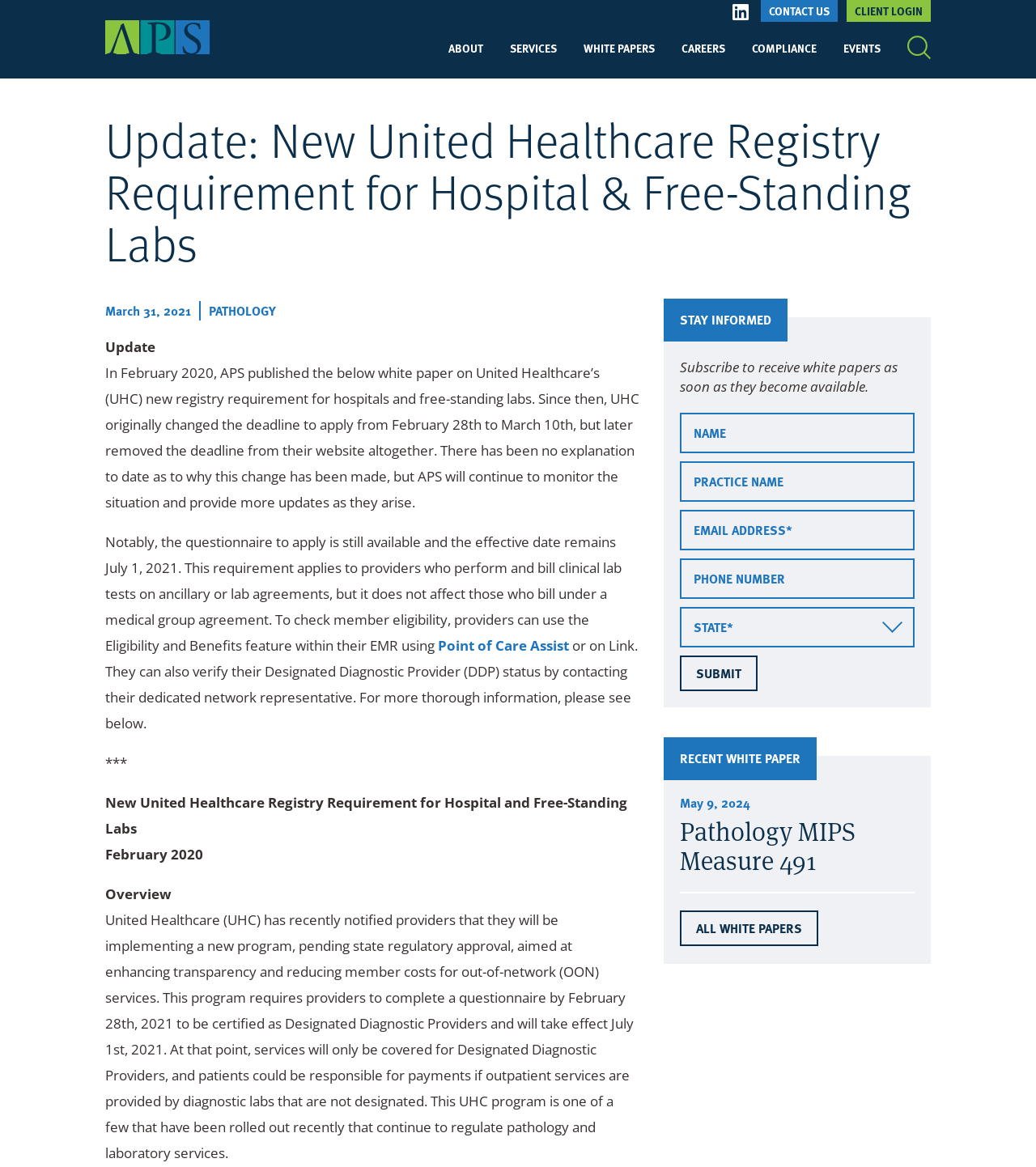Determine the bounding box coordinates for the UI element matching this description: "Point of Care Assist".

[0.423, 0.545, 0.549, 0.562]